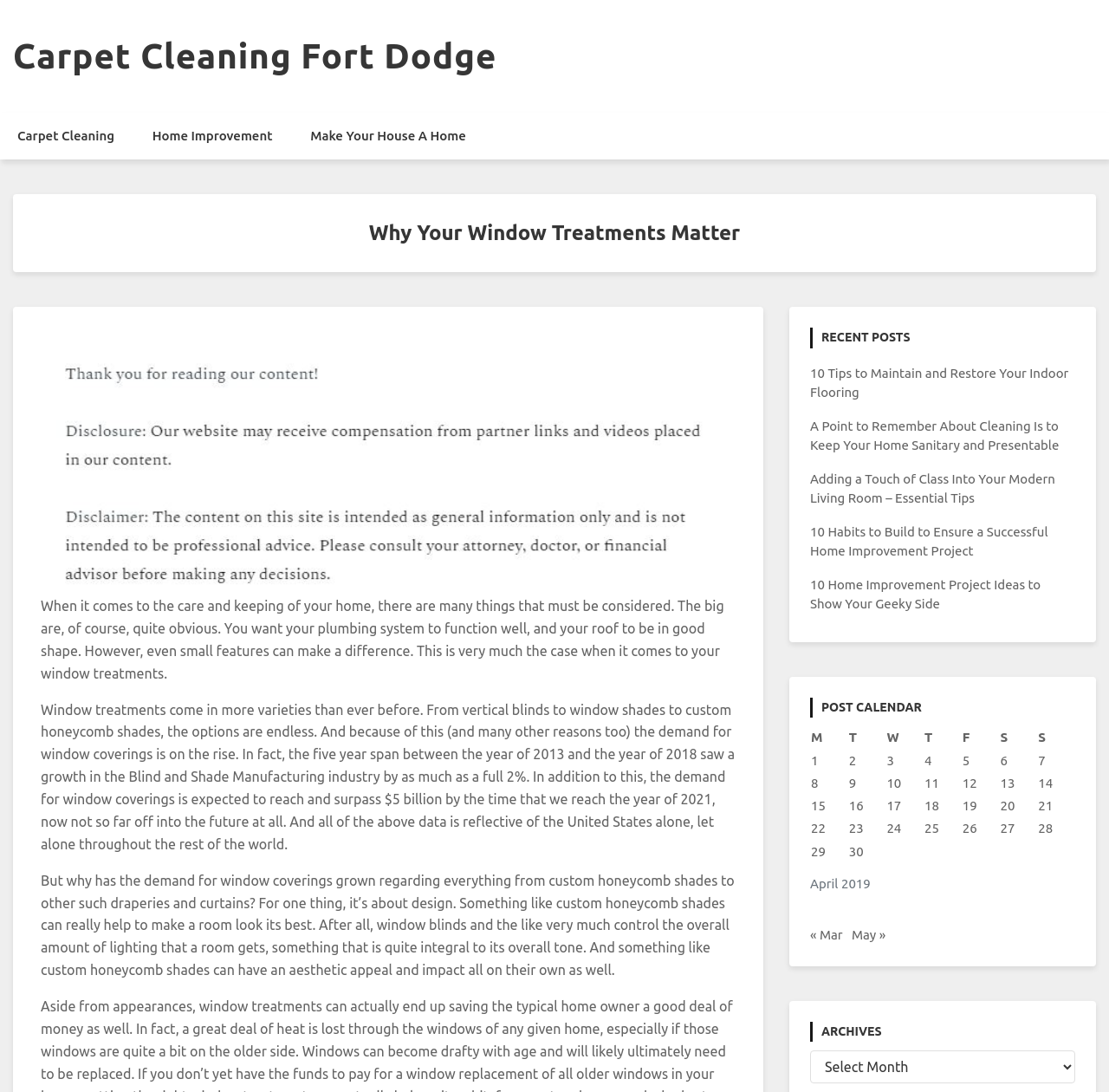Please analyze the image and provide a thorough answer to the question:
What is the main topic of this webpage?

Based on the webpage content, I can see that the webpage is discussing various aspects of home improvement, including window treatments, flooring, and cleaning. The presence of links to articles such as '10 Tips to Maintain and Restore Your Indoor Flooring' and 'A Point to Remember About Cleaning Is to Keep Your Home Sanitary and Presentable' further supports this conclusion.